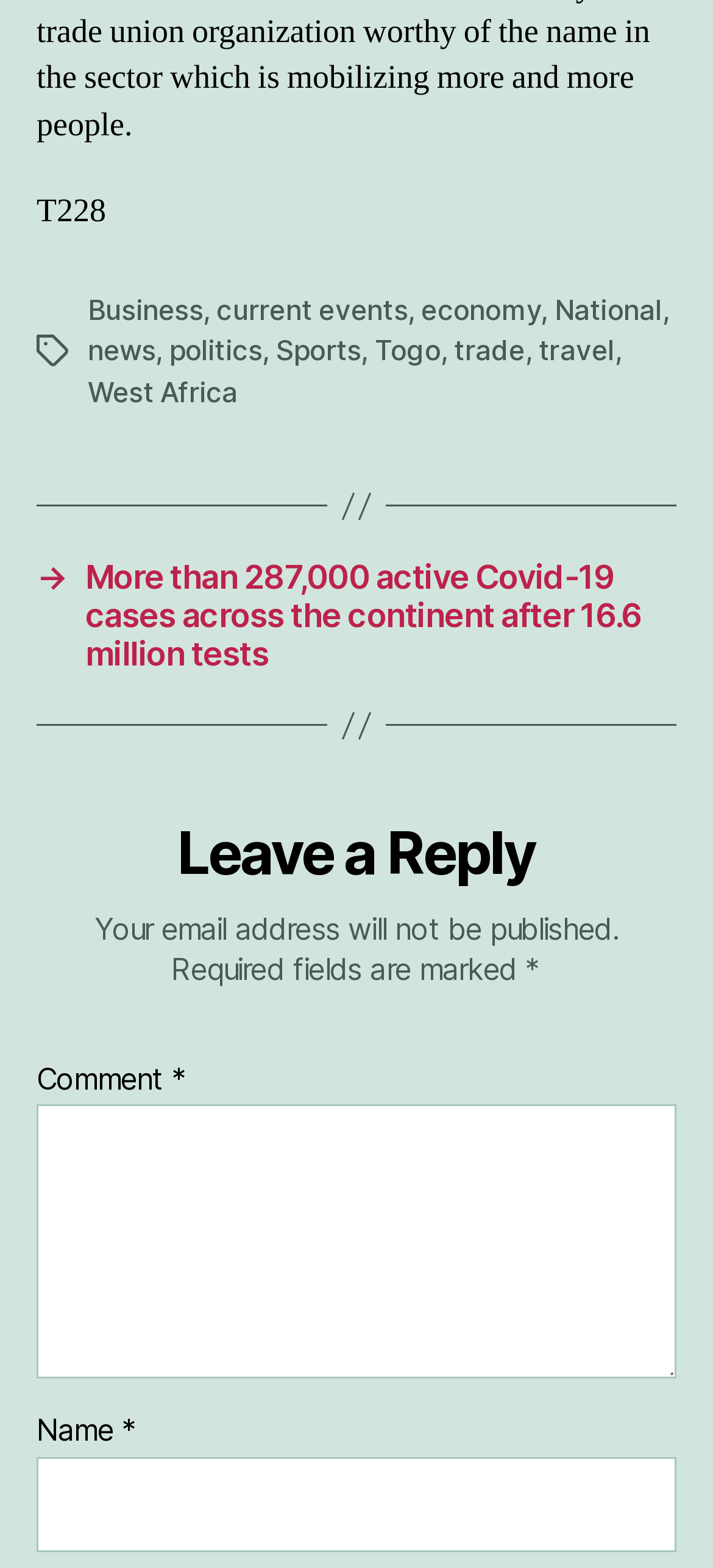Show the bounding box coordinates of the region that should be clicked to follow the instruction: "Enter your name."

[0.051, 0.929, 0.949, 0.99]